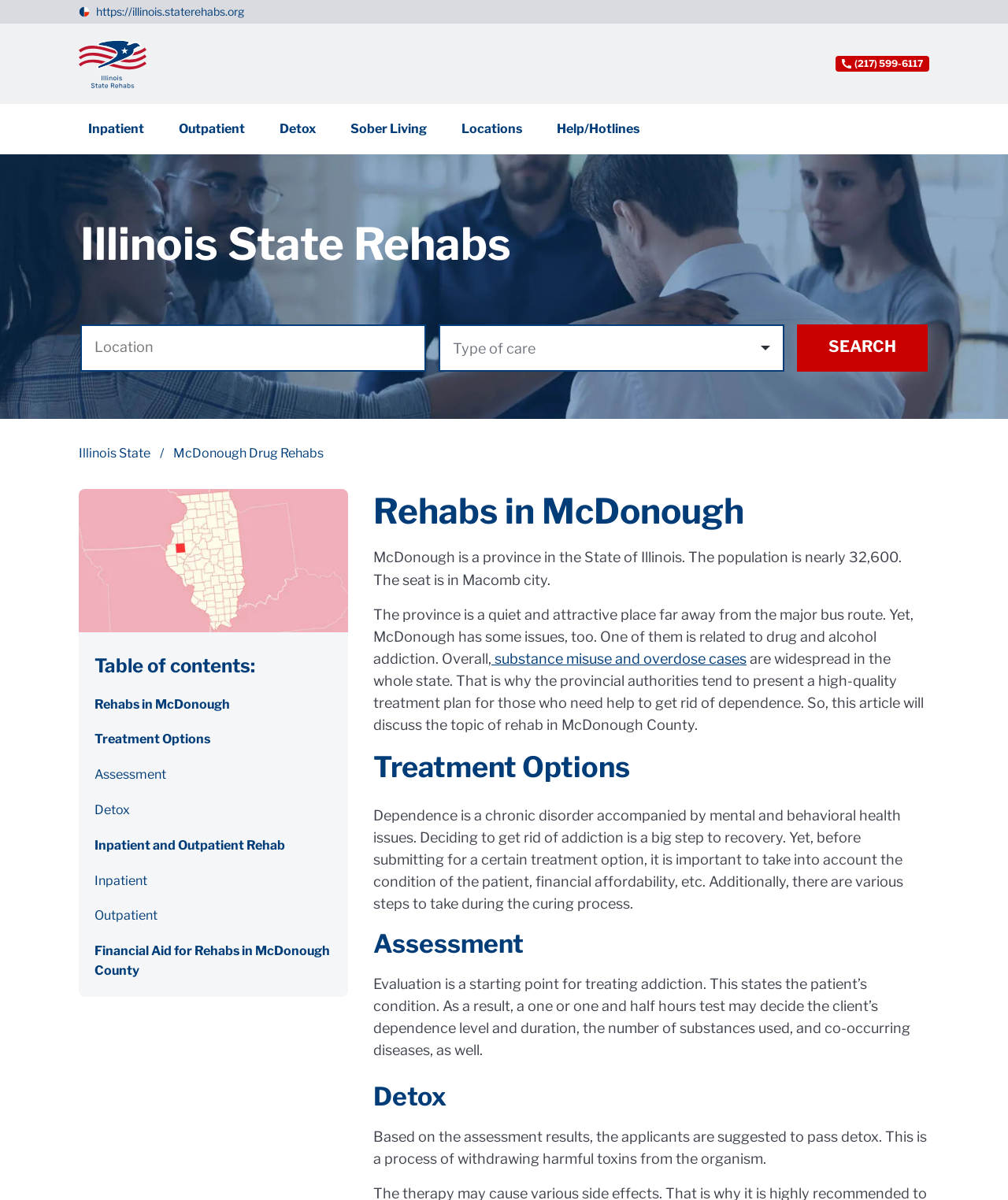Show the bounding box coordinates for the HTML element described as: "Illinois State".

[0.078, 0.372, 0.172, 0.384]